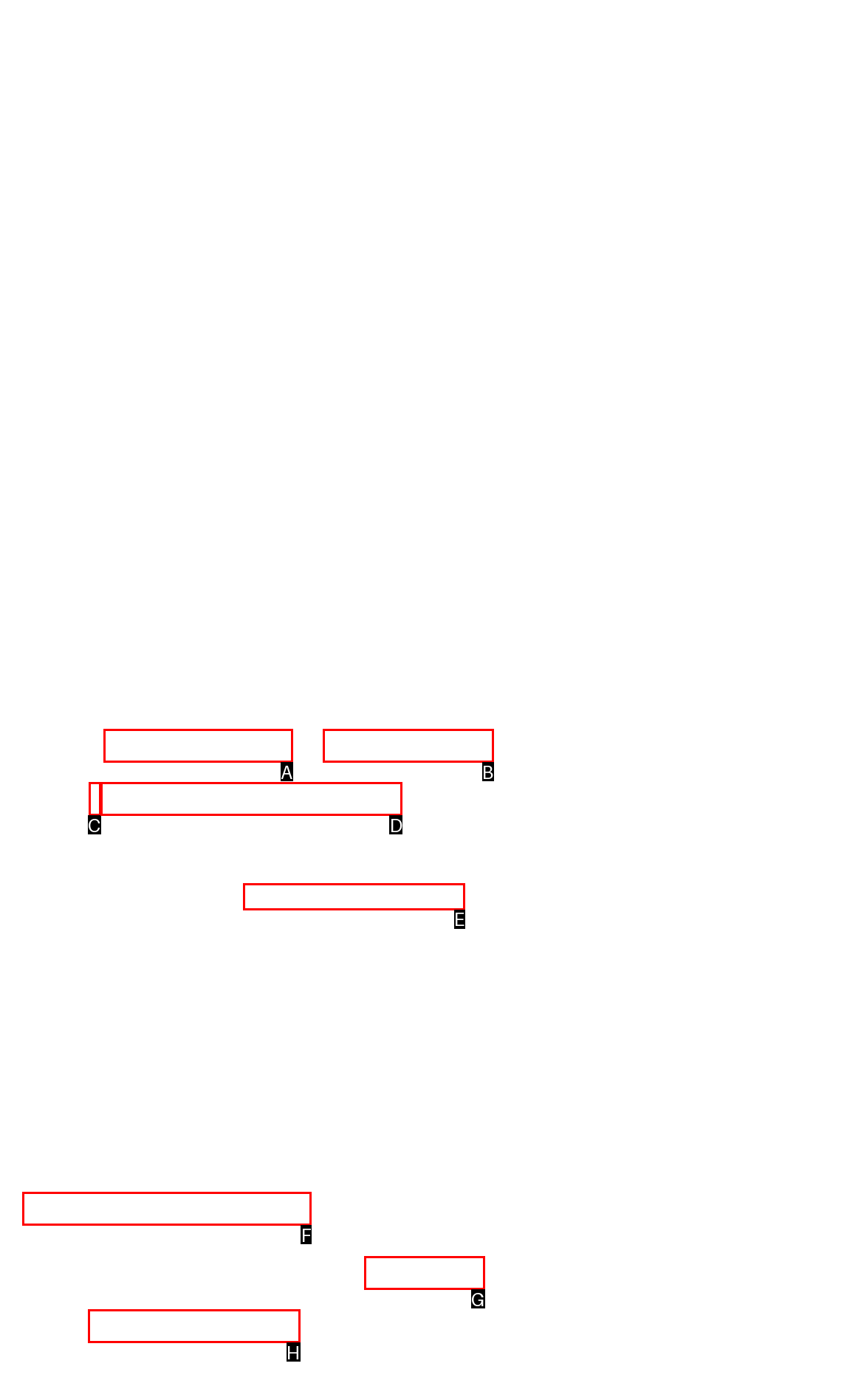What is the letter of the UI element you should click to Visit Taobao Mall? Provide the letter directly.

E